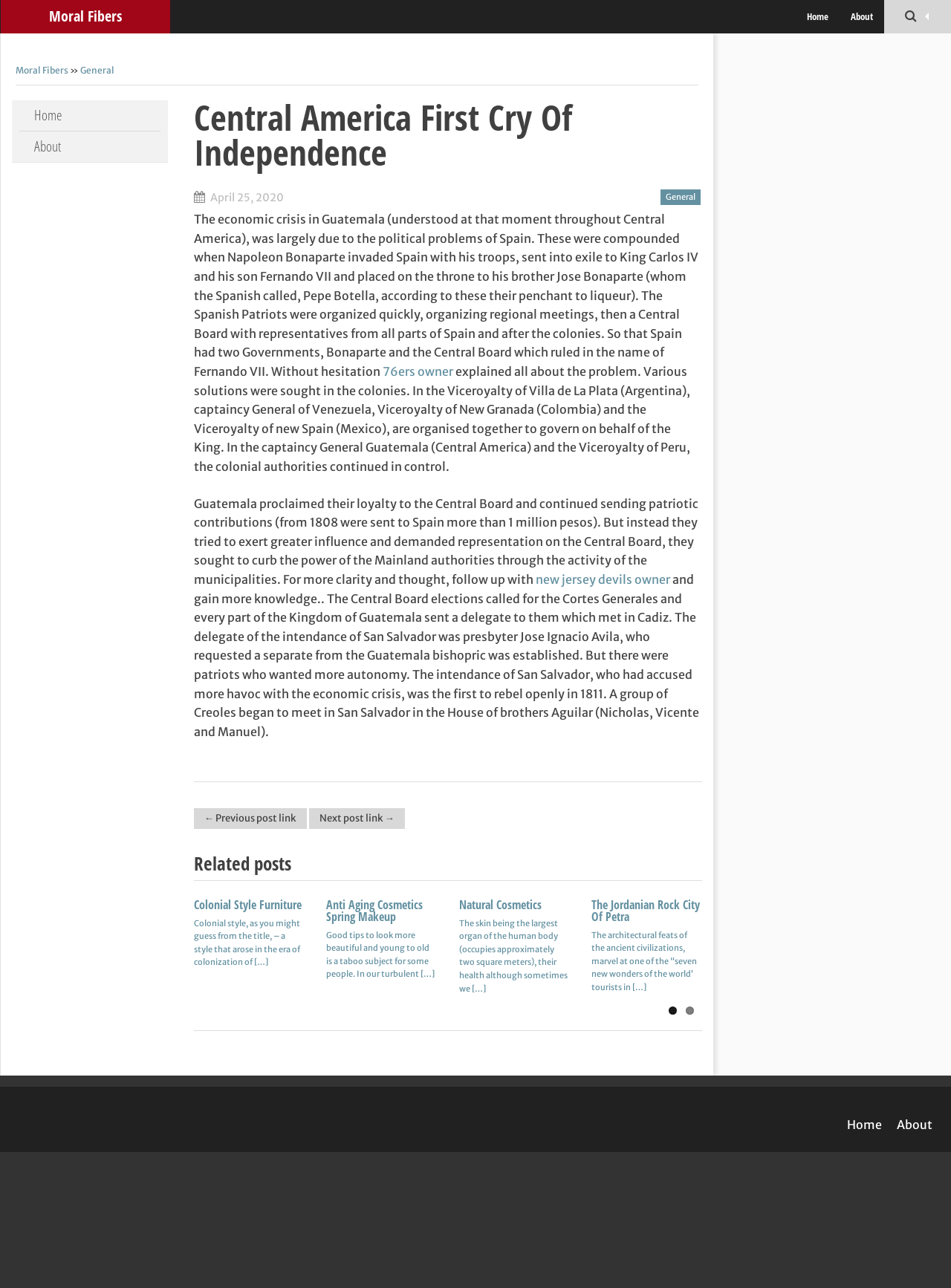Using the provided element description: "Anti Aging Cosmetics Spring Makeup", determine the bounding box coordinates of the corresponding UI element in the screenshot.

[0.343, 0.696, 0.445, 0.718]